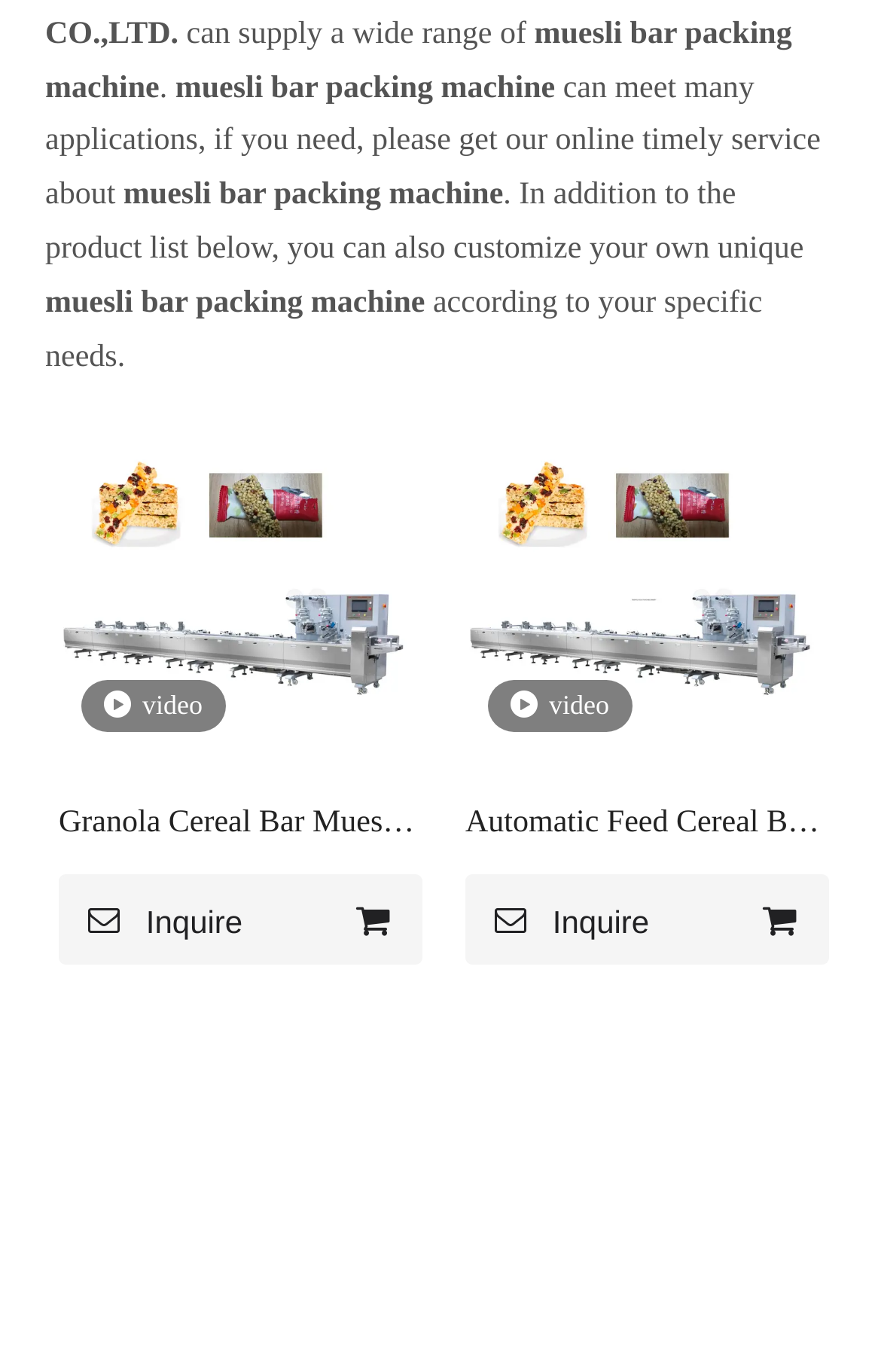Can users customize their own machines?
Please answer the question with a single word or phrase, referencing the image.

Yes